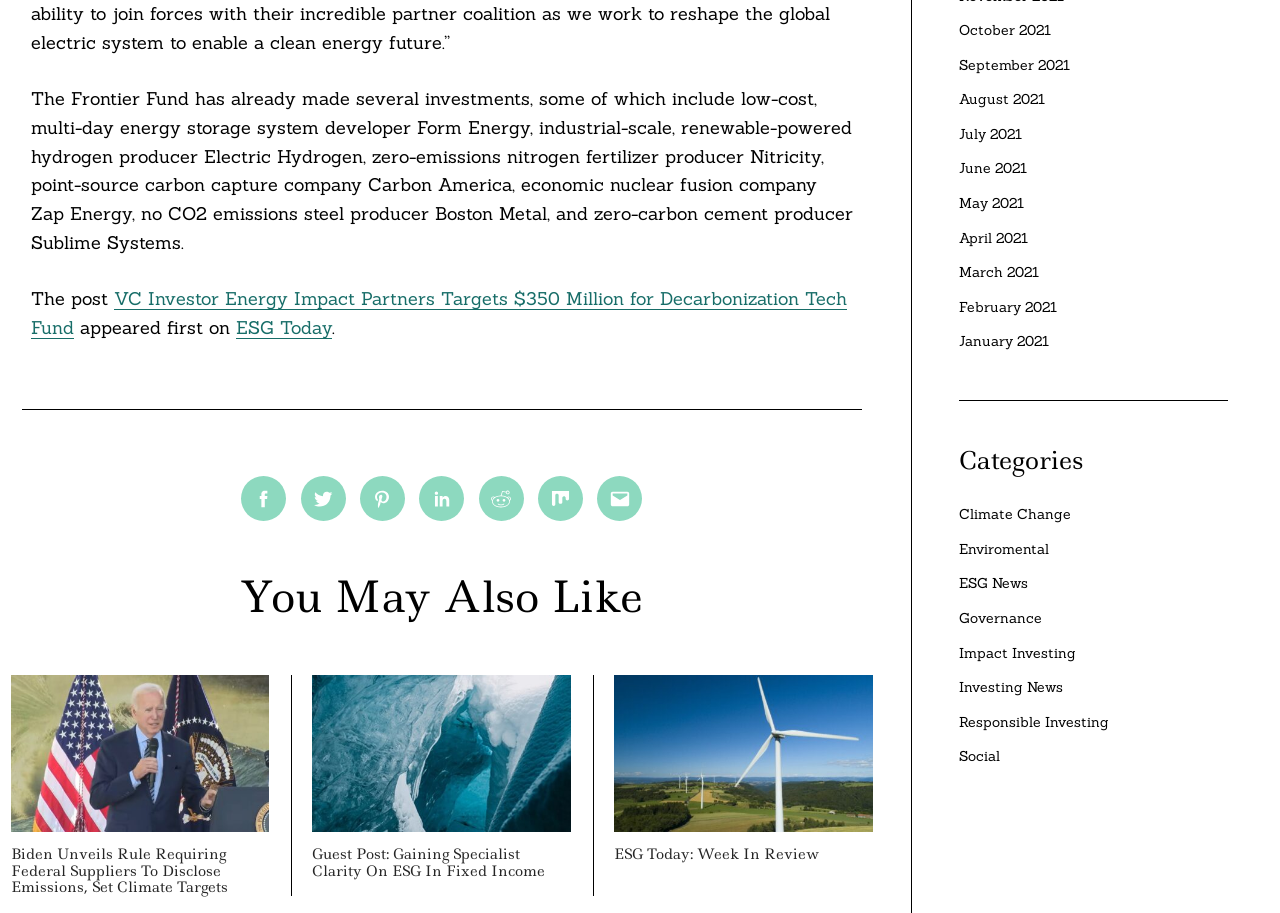Locate the coordinates of the bounding box for the clickable region that fulfills this instruction: "Visit ESG Today website".

[0.184, 0.346, 0.259, 0.371]